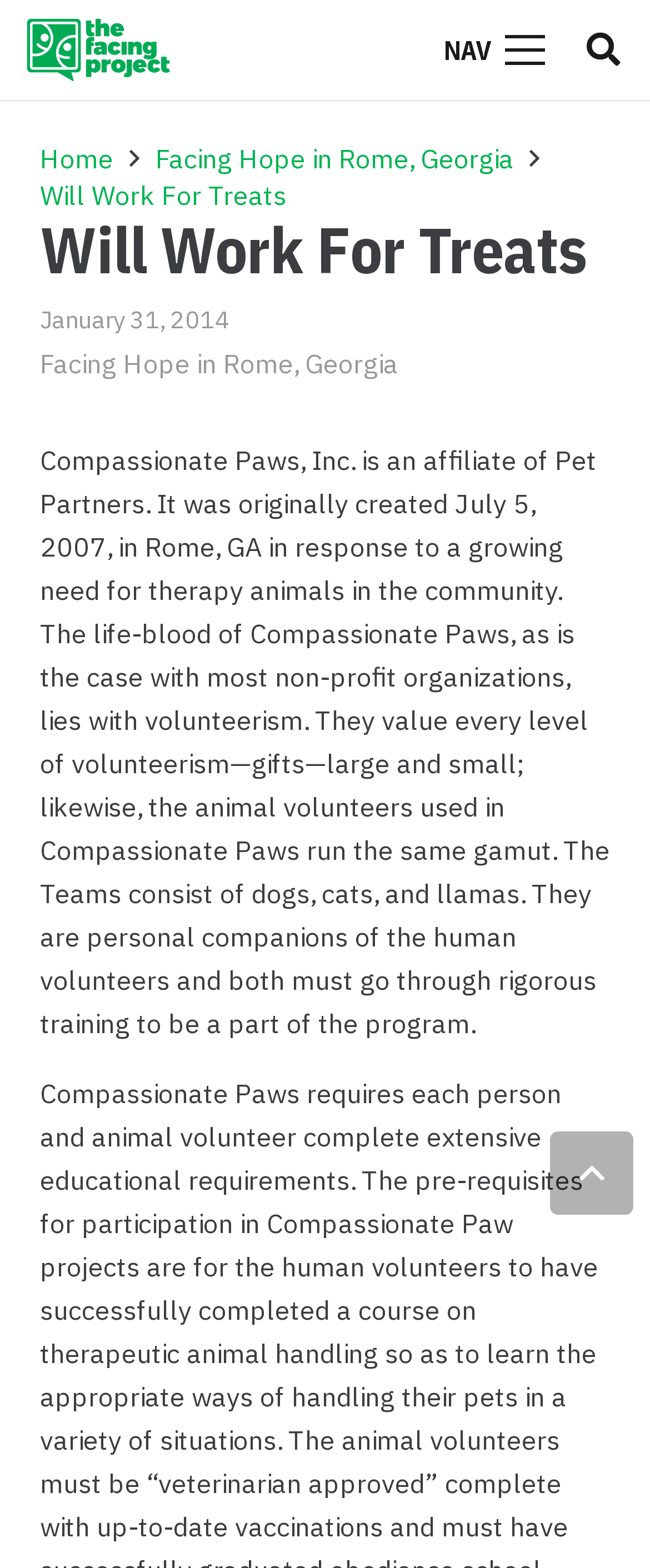Please provide the bounding box coordinates in the format (top-left x, top-left y, bottom-right x, bottom-right y). Remember, all values are floating point numbers between 0 and 1. What is the bounding box coordinate of the region described as: Will Work For Treats

[0.062, 0.114, 0.441, 0.135]